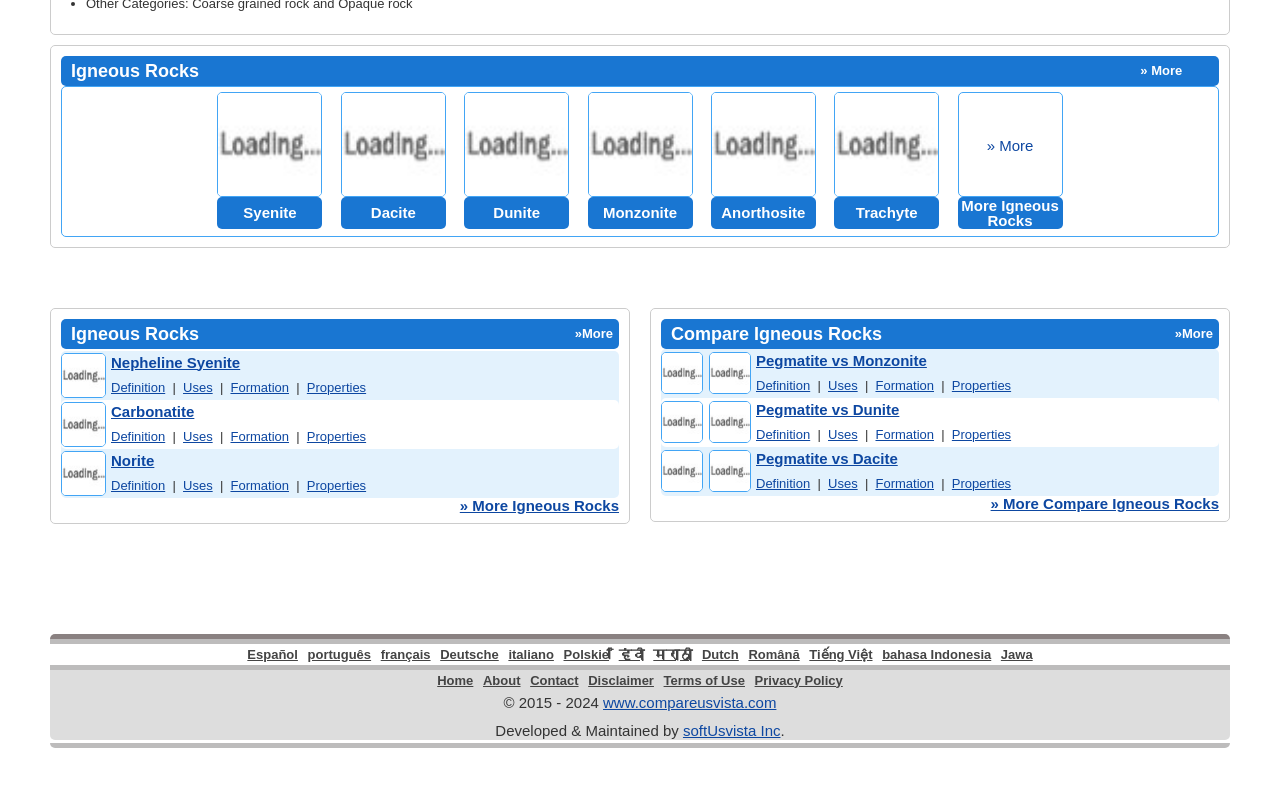Predict the bounding box coordinates for the UI element described as: "Coupons". The coordinates should be four float numbers between 0 and 1, presented as [left, top, right, bottom].

None